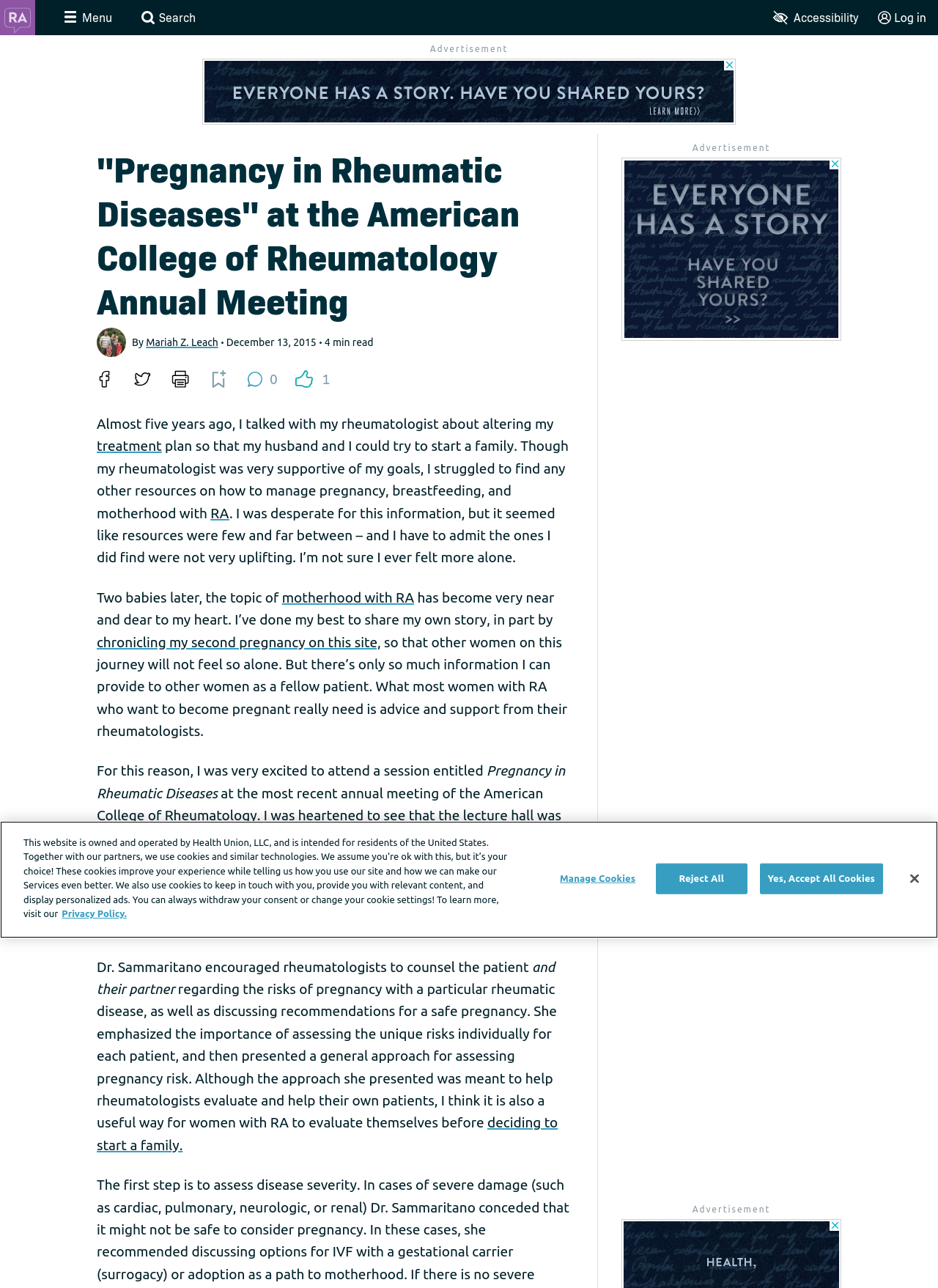Given the content of the image, can you provide a detailed answer to the question?
What is the topic of the session attended by the author?

The topic of the session attended by the author can be found in the article content. The author mentions attending a session entitled 'Pregnancy in Rheumatic Diseases' at the American College of Rheumatology Annual Meeting.